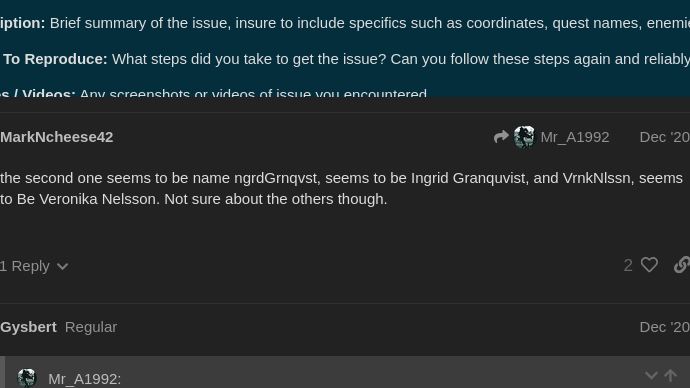Using the information in the image, give a comprehensive answer to the question: 
Who took the picture titled 'Holes in FOA2 Arena'?

The caption states that the accompanying image is titled 'Holes in FOA2 Arena (pic by Palle)', which suggests that Palle is the one who took the picture.